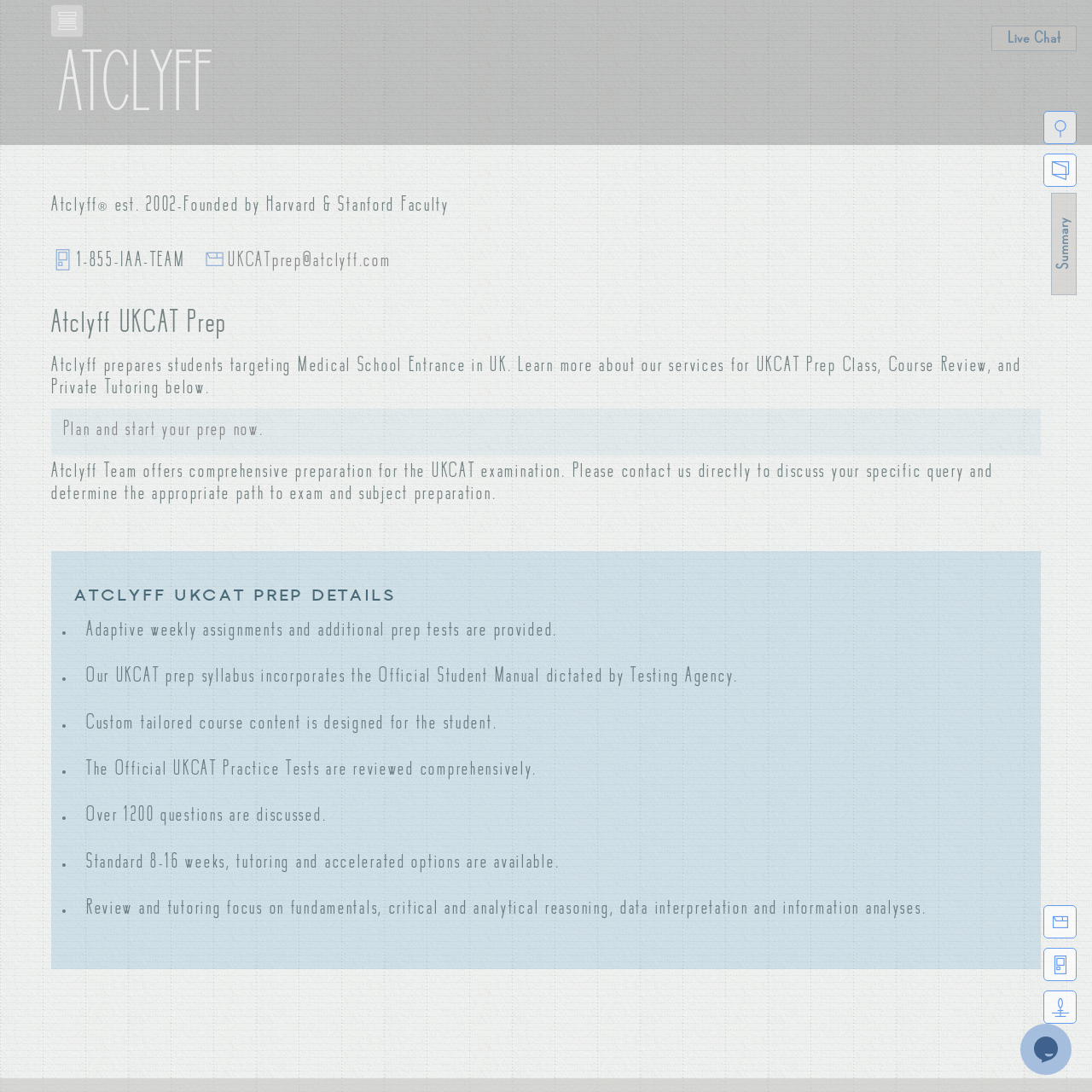Please determine the bounding box coordinates of the element to click on in order to accomplish the following task: "Start a live chat". Ensure the coordinates are four float numbers ranging from 0 to 1, i.e., [left, top, right, bottom].

[0.922, 0.031, 0.971, 0.041]